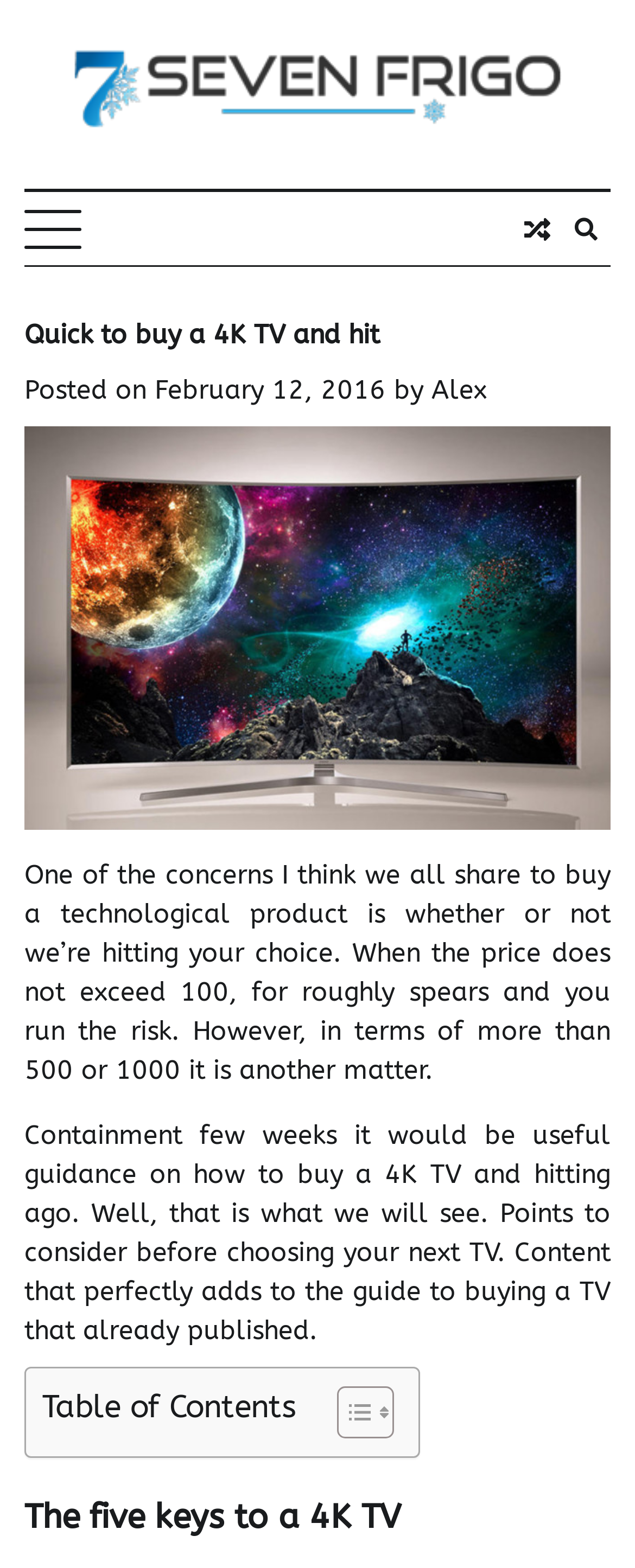Identify the bounding box for the UI element that is described as follows: "title="Search"".

[0.885, 0.13, 0.962, 0.161]